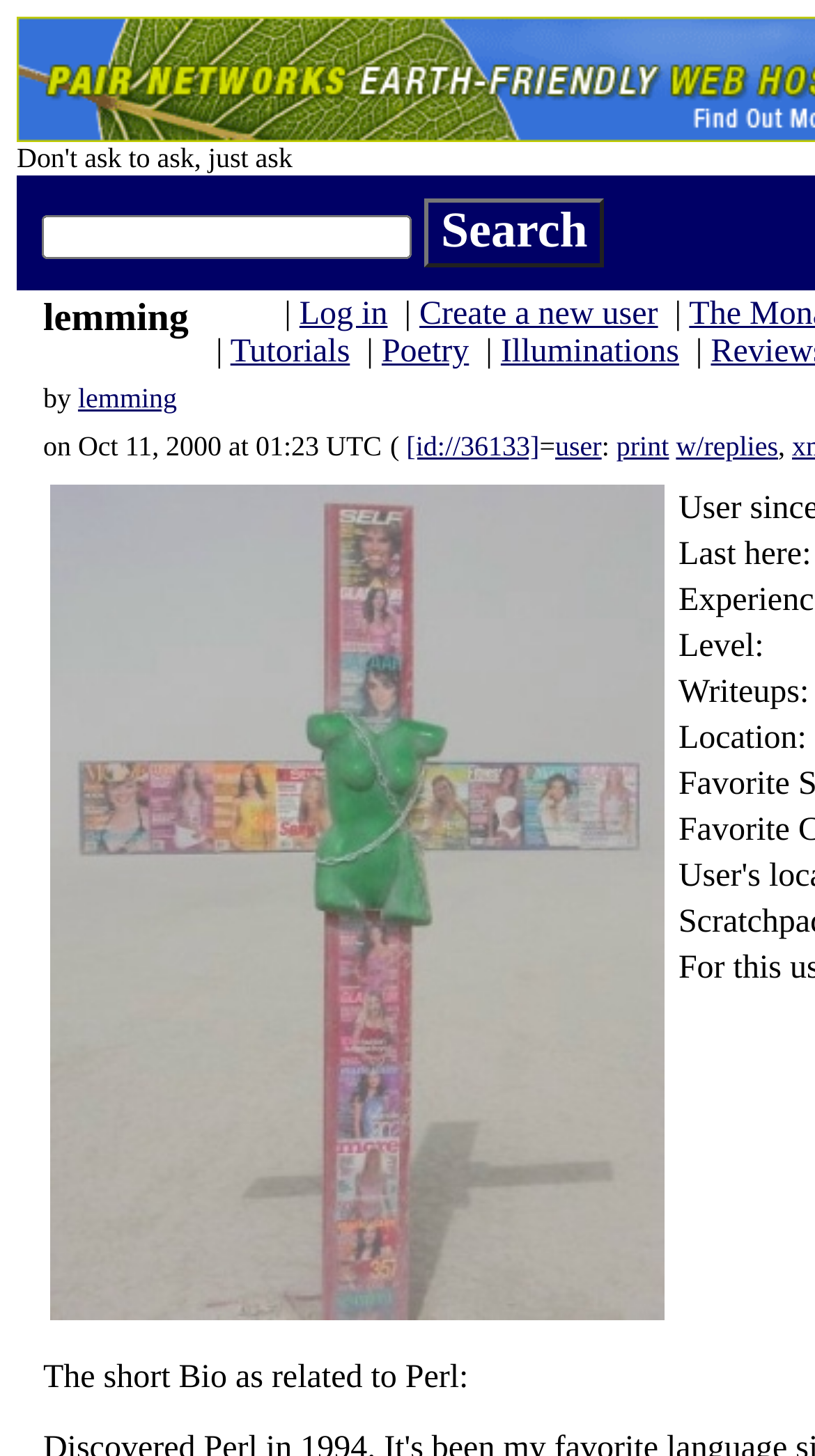Find the bounding box coordinates of the area that needs to be clicked in order to achieve the following instruction: "view user profile". The coordinates should be specified as four float numbers between 0 and 1, i.e., [left, top, right, bottom].

[0.681, 0.295, 0.738, 0.317]